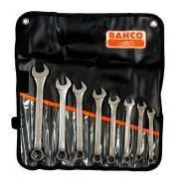Give a detailed account of everything present in the image.

This image showcases a high-quality combination wrench set from the brand Bahco, displayed in an organized and portable plastic pouch. The set contains eight wrenches of varying sizes, each featuring a 12-point Dynamic-Drive profile designed for improved grip and reduced wear on fasteners. The wrenches, crafted from durable materials for long-lasting performance, are neatly arranged in a black pouch adorned with an orange Bahco logo. This combination wrench set is ideal for both professional mechanics and DIY enthusiasts, offering versatility and reliability for various tasks.